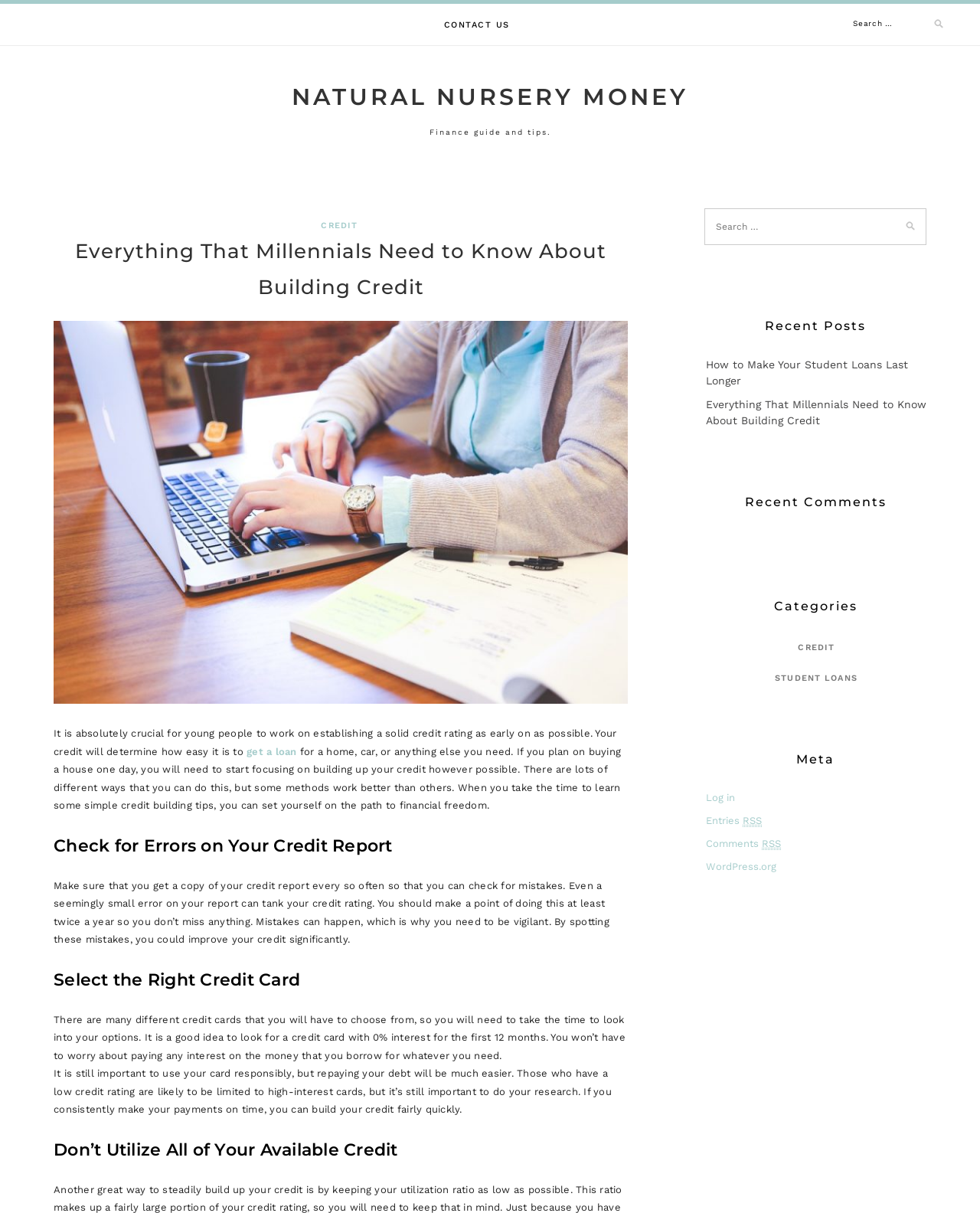Please provide the bounding box coordinates for the element that needs to be clicked to perform the instruction: "Click on the 'DOWNLOAD' link to get the Intel Chipset Device Software v10.1.1.42". The coordinates must consist of four float numbers between 0 and 1, formatted as [left, top, right, bottom].

None